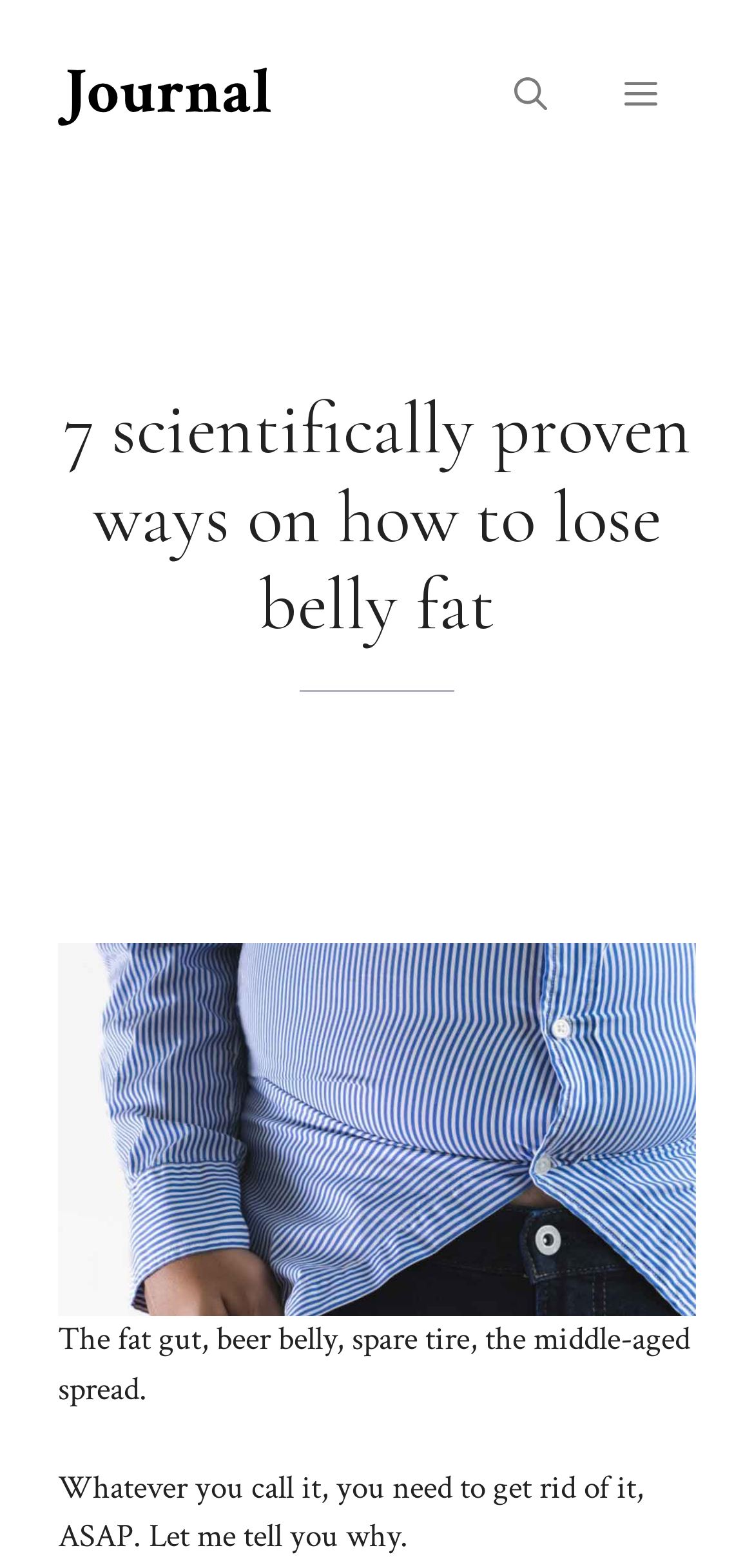Provide a comprehensive description of the webpage.

The webpage is focused on providing information about losing belly fat, with a prominent heading "7 scientifically proven ways on how to lose belly fat" situated near the top of the page. 

At the very top of the page, there is a banner that spans the entire width, containing a link to "Healthful Papa" accompanied by an image with the same name. 

To the right of the banner, there is a navigation section with two buttons: "Open search" and "Menu". The "Menu" button is not expanded by default.

Below the banner, the main content area begins with a large heading that occupies most of the width. This heading is followed by a figure containing an image related to losing belly fat, which takes up a significant portion of the page. 

Underneath the image, there are two blocks of text. The first block reads, "The fat gut, beer belly, spare tire, the middle-aged spread. Whatever you call it, you need to get rid of it, ASAP." The second block continues, "Let me tell you why." These texts are positioned near the bottom of the page.